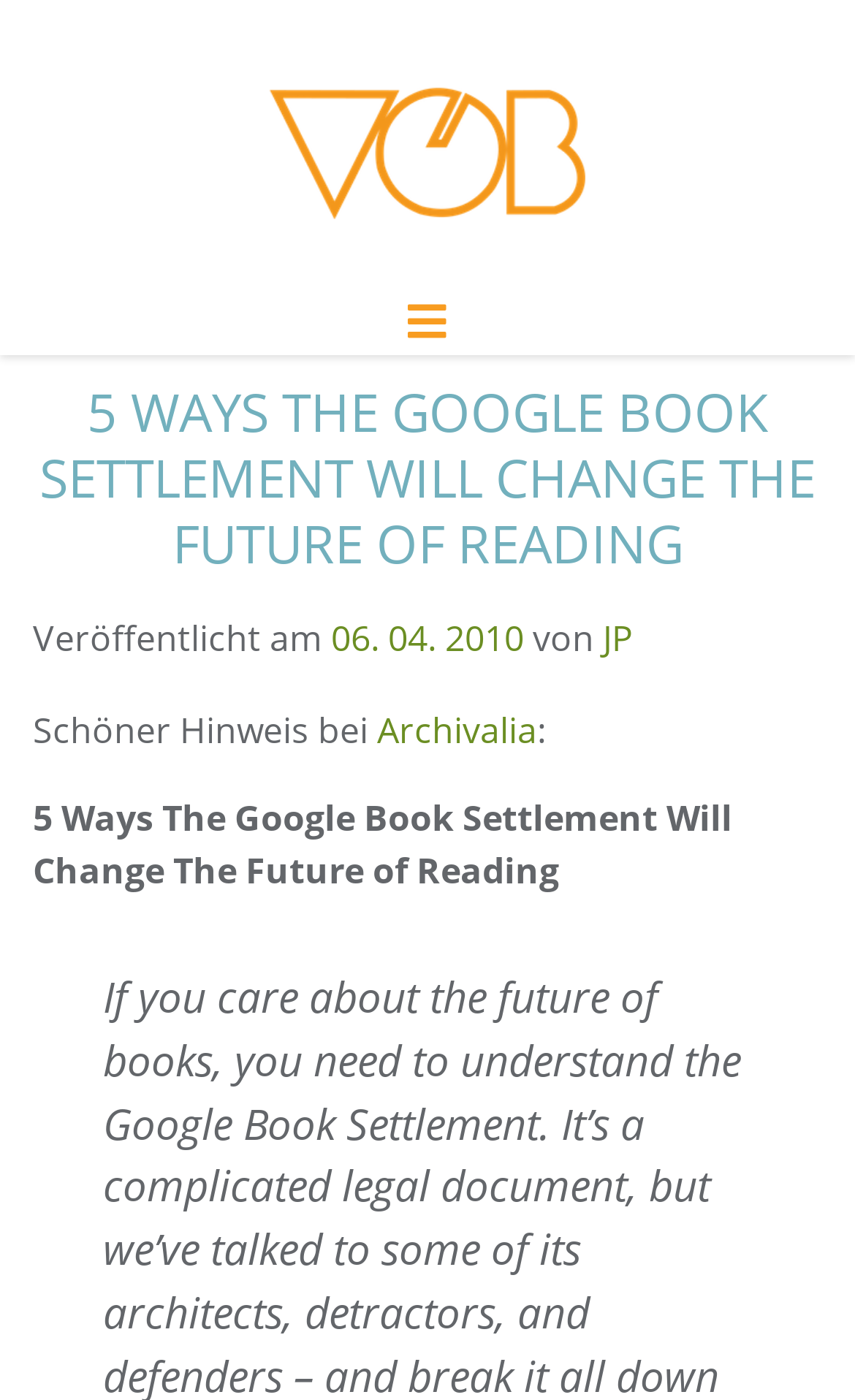What is the navigation button?
Using the image as a reference, answer the question with a short word or phrase.

Navigation umschalten